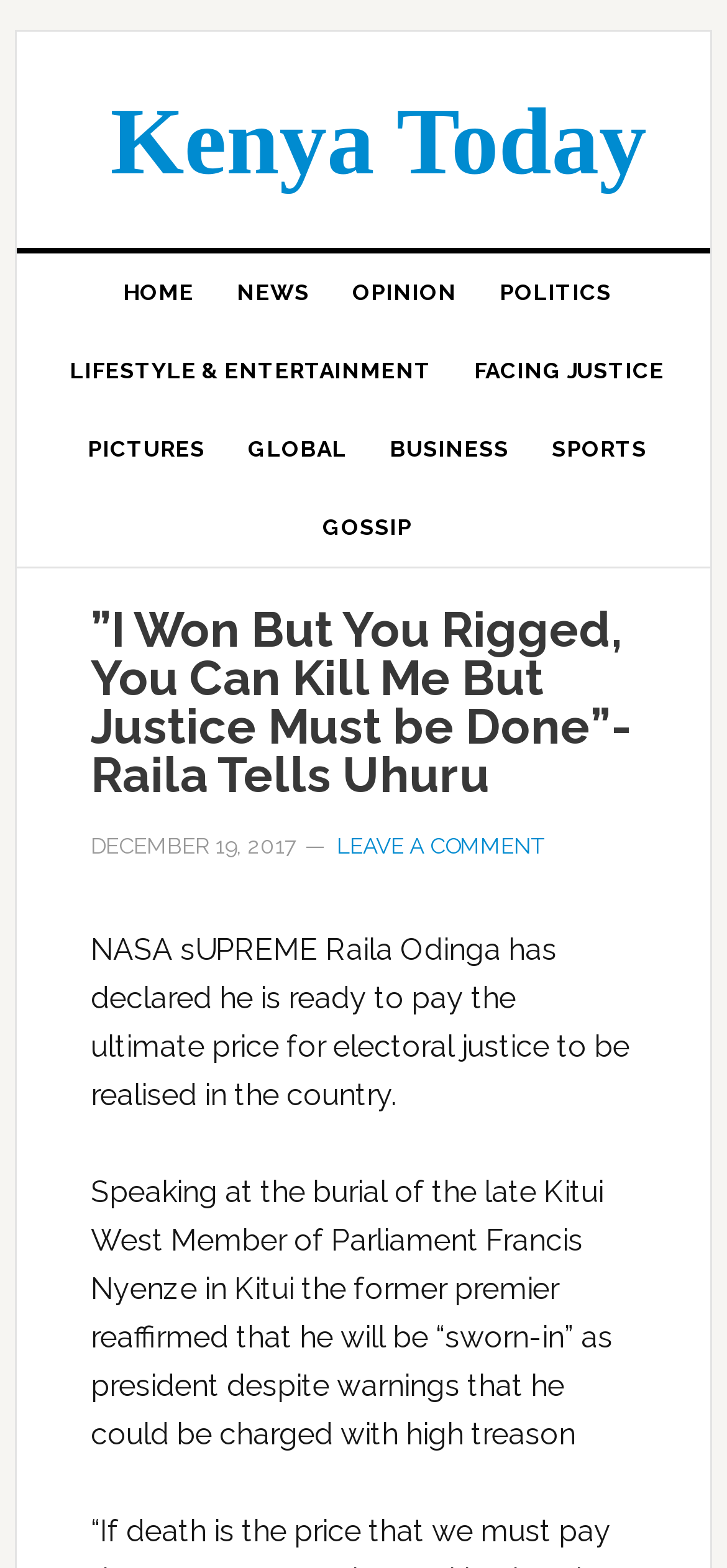Determine the title of the webpage and give its text content.

”I Won But You Rigged, You Can Kill Me But Justice Must be Done”- Raila Tells Uhuru